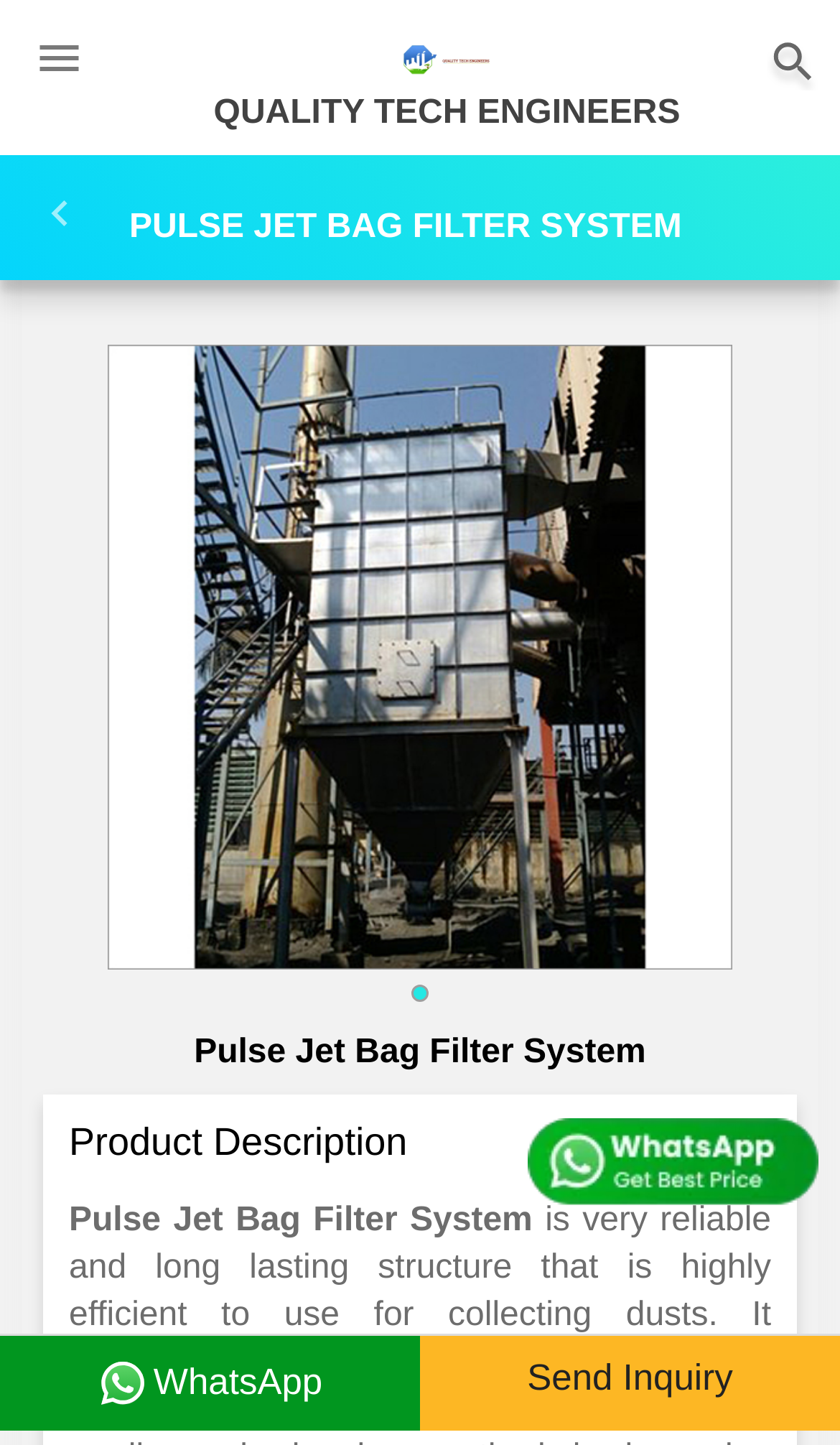Provide the bounding box coordinates of the HTML element described by the text: "QUALITY TECH ENGINEERS". The coordinates should be in the format [left, top, right, bottom] with values between 0 and 1.

[0.476, 0.026, 0.588, 0.051]